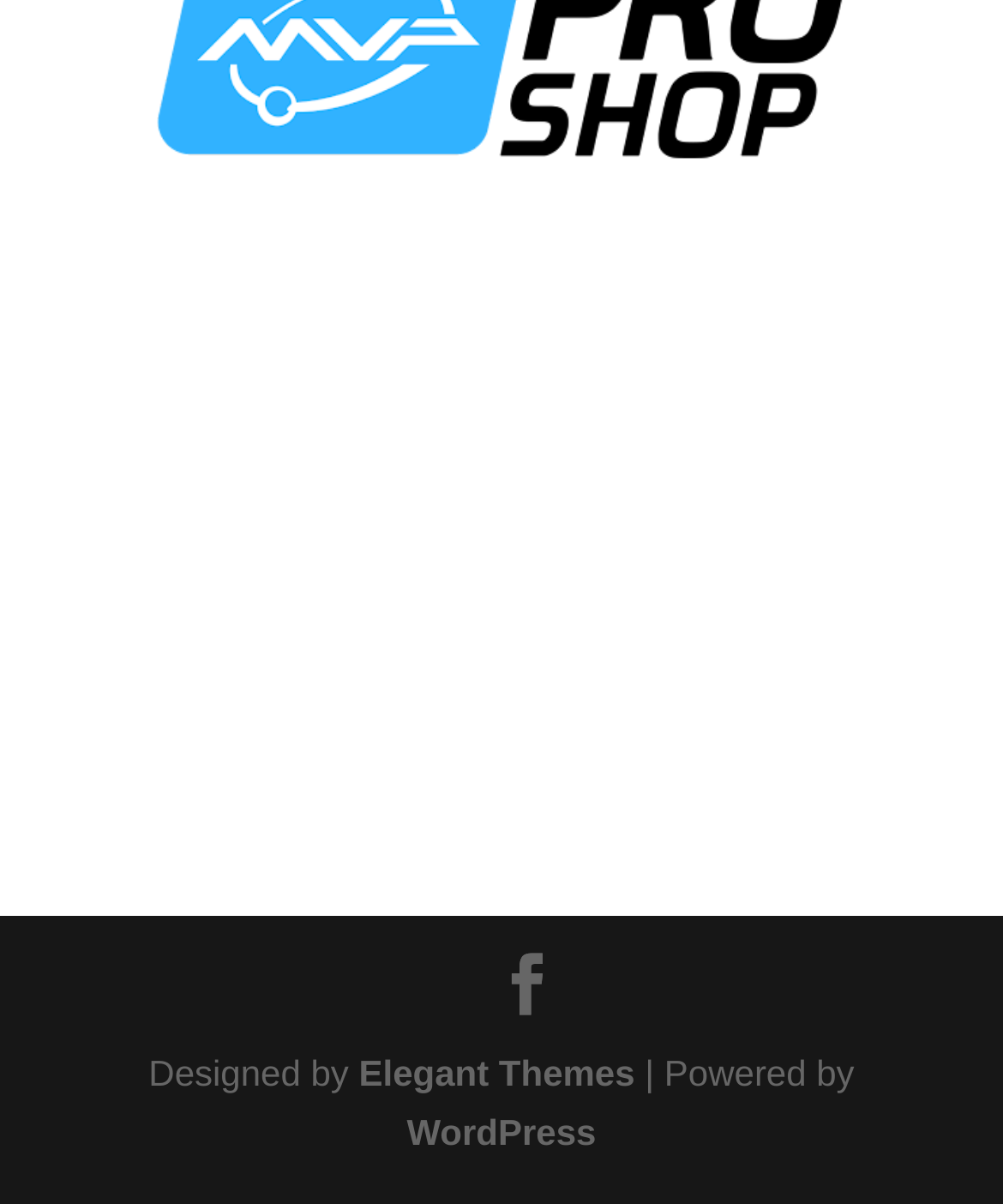Provide a one-word or brief phrase answer to the question:
What is the text above the WordPress link?

| Powered by